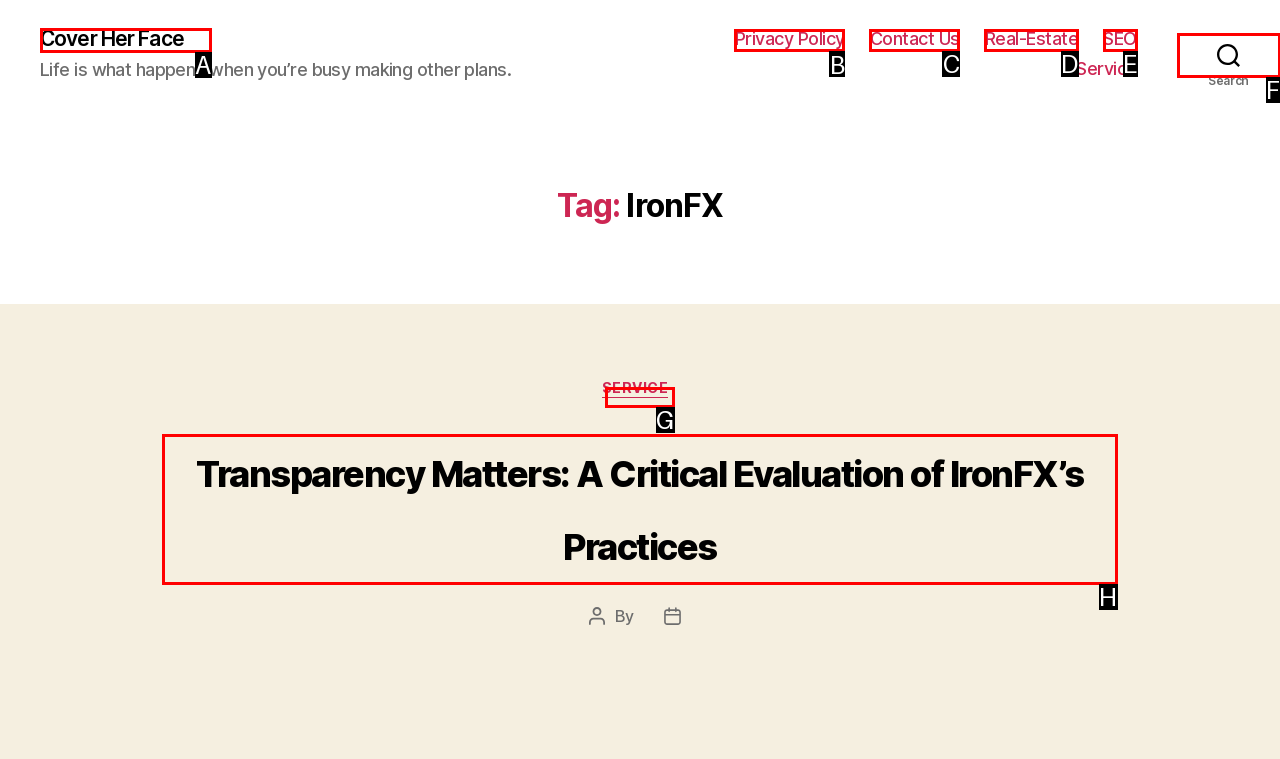Which lettered option should I select to achieve the task: Go to 'Privacy Policy' according to the highlighted elements in the screenshot?

B